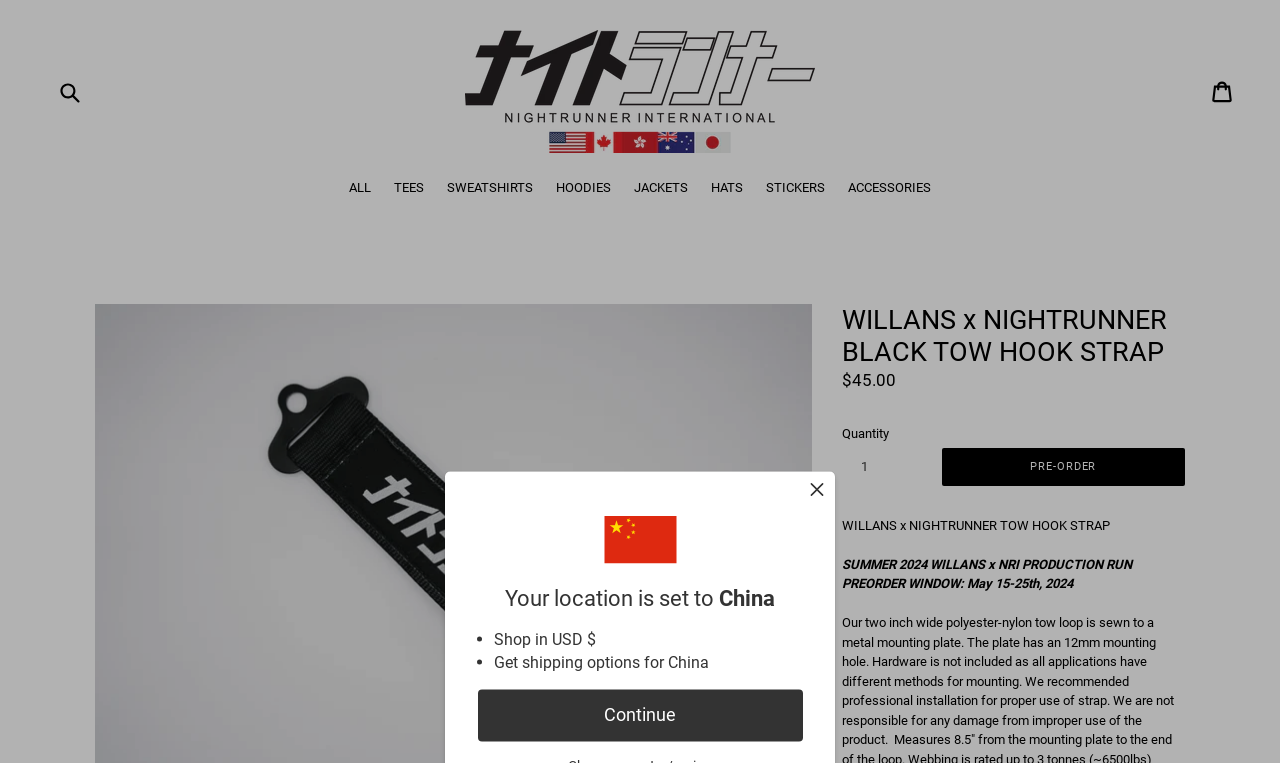What is the size of the mounting hole?
Give a thorough and detailed response to the question.

I found the size of the mounting hole by reading the product description, which states that 'The plate has an 12mm mounting hole.' This indicates that the size of the mounting hole is 12mm.